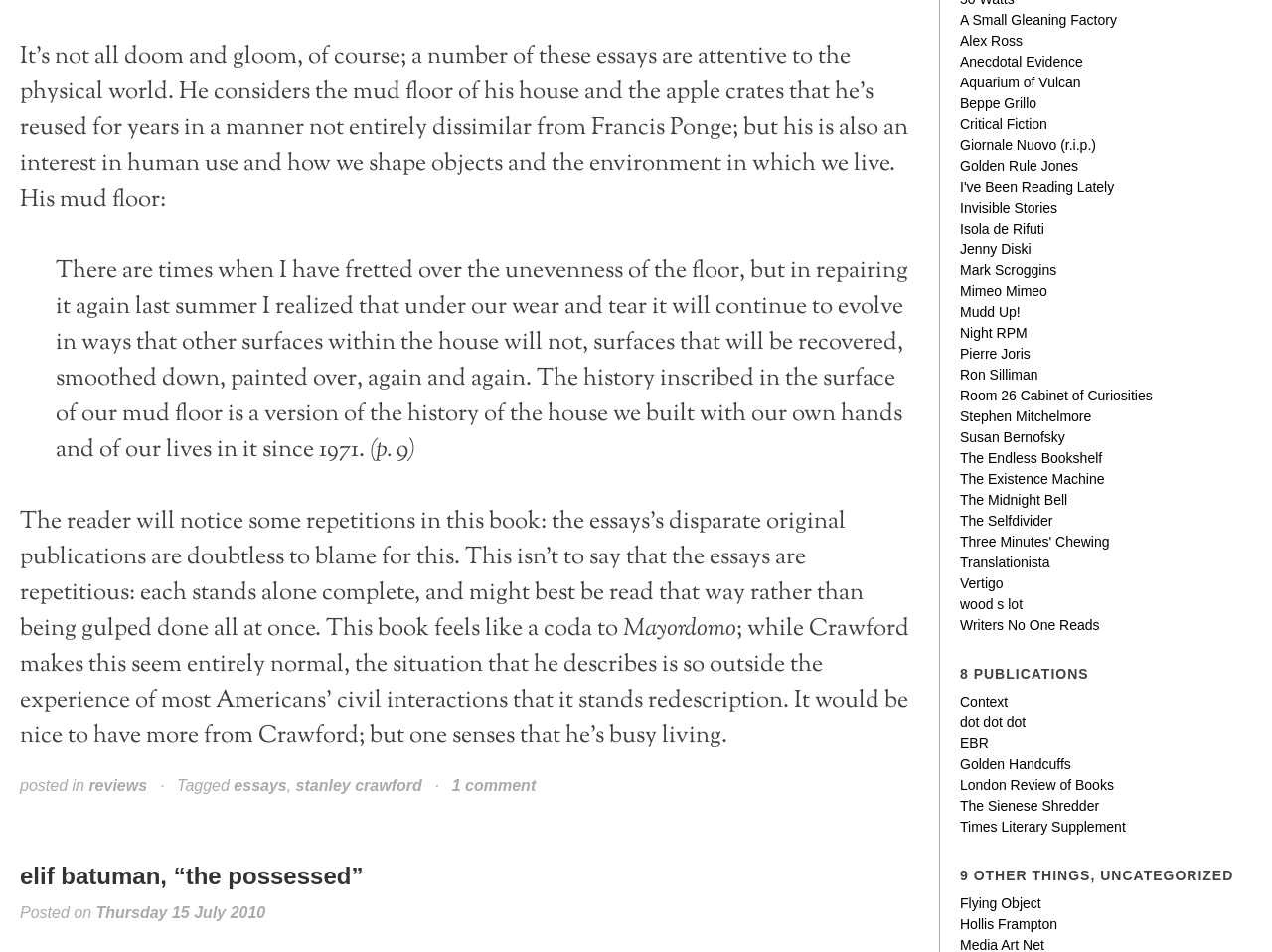What is the name of the book being reviewed in the blog post?
Please answer the question with a detailed response using the information from the screenshot.

I found the name of the book being reviewed by reading the text in the paragraph element, which mentions 'Mayordomo' as the title of the book.